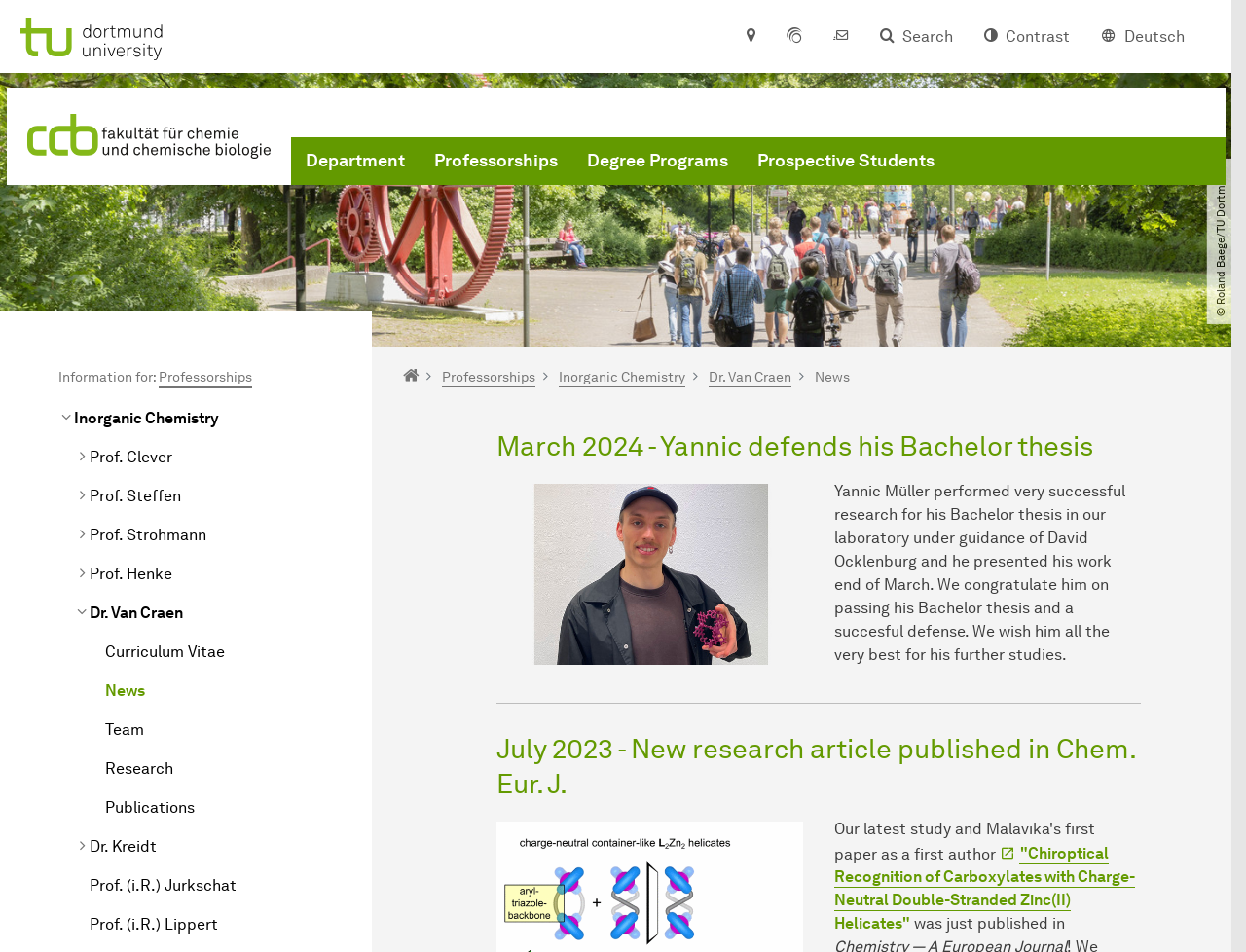Please find the bounding box coordinates of the element that needs to be clicked to perform the following instruction: "Search". The bounding box coordinates should be four float numbers between 0 and 1, represented as [left, top, right, bottom].

[0.694, 0.001, 0.777, 0.077]